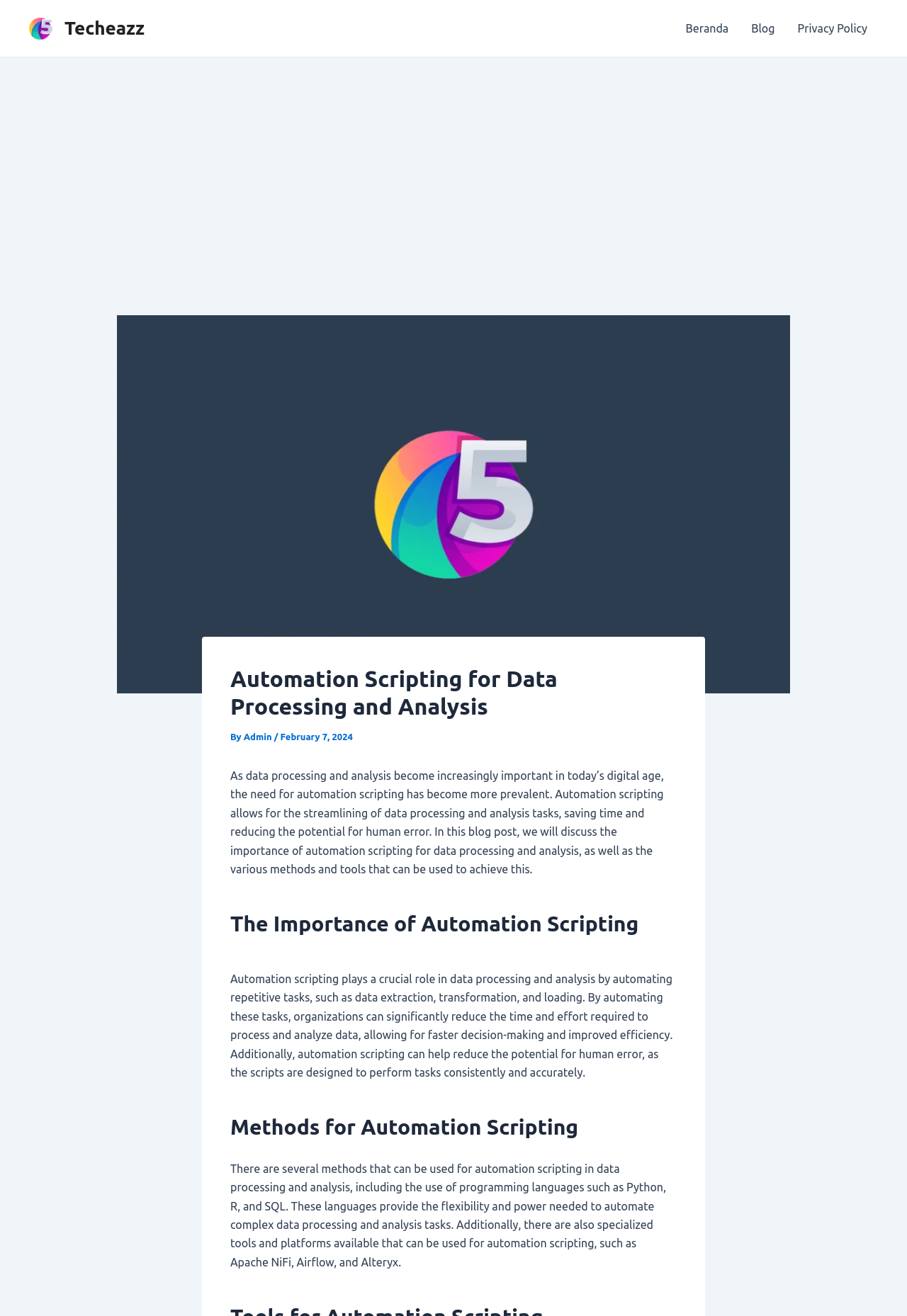Please find and generate the text of the main heading on the webpage.

Automation Scripting for Data Processing and Analysis